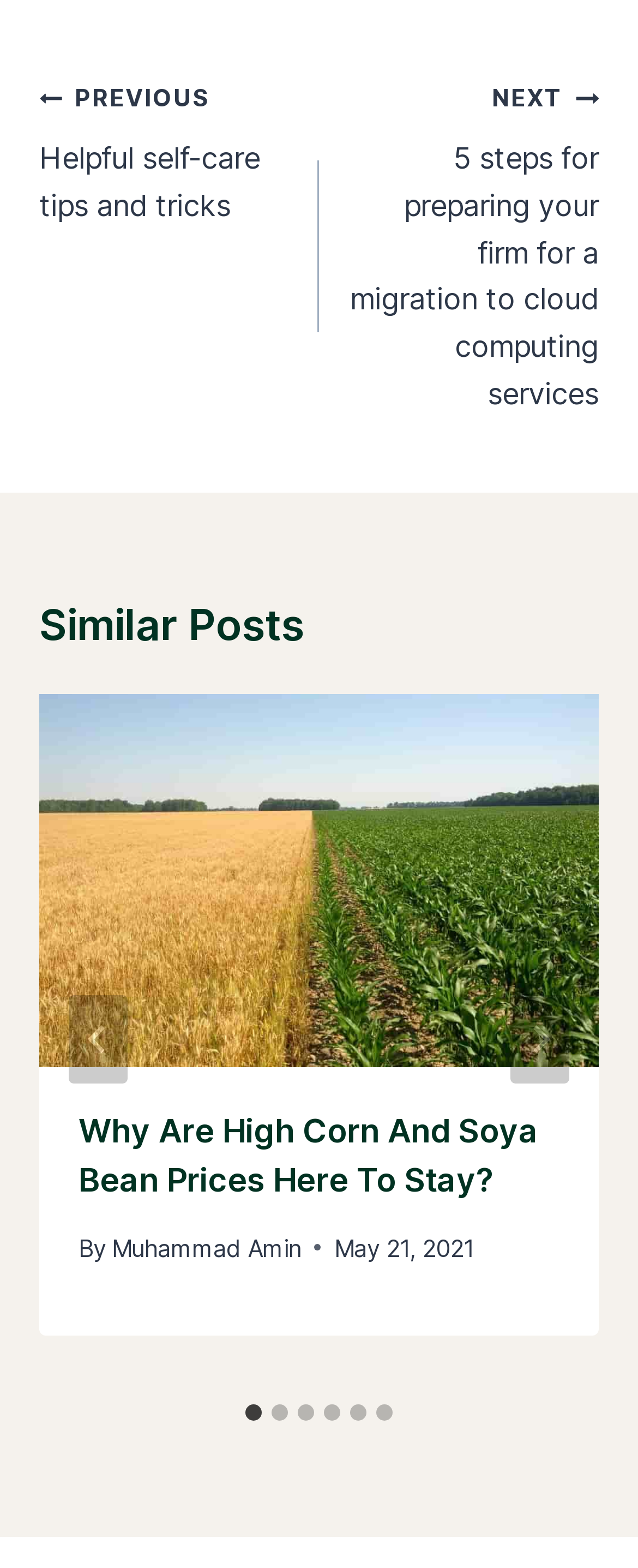Using the information from the screenshot, answer the following question thoroughly:
What is the topic of the first article in the 'Similar Posts' section?

The first article in the 'Similar Posts' section has a heading 'Why Are High Corn and Soya Bean Prices Here to Stay?' which indicates that the topic of the article is related to high corn and soya bean prices.